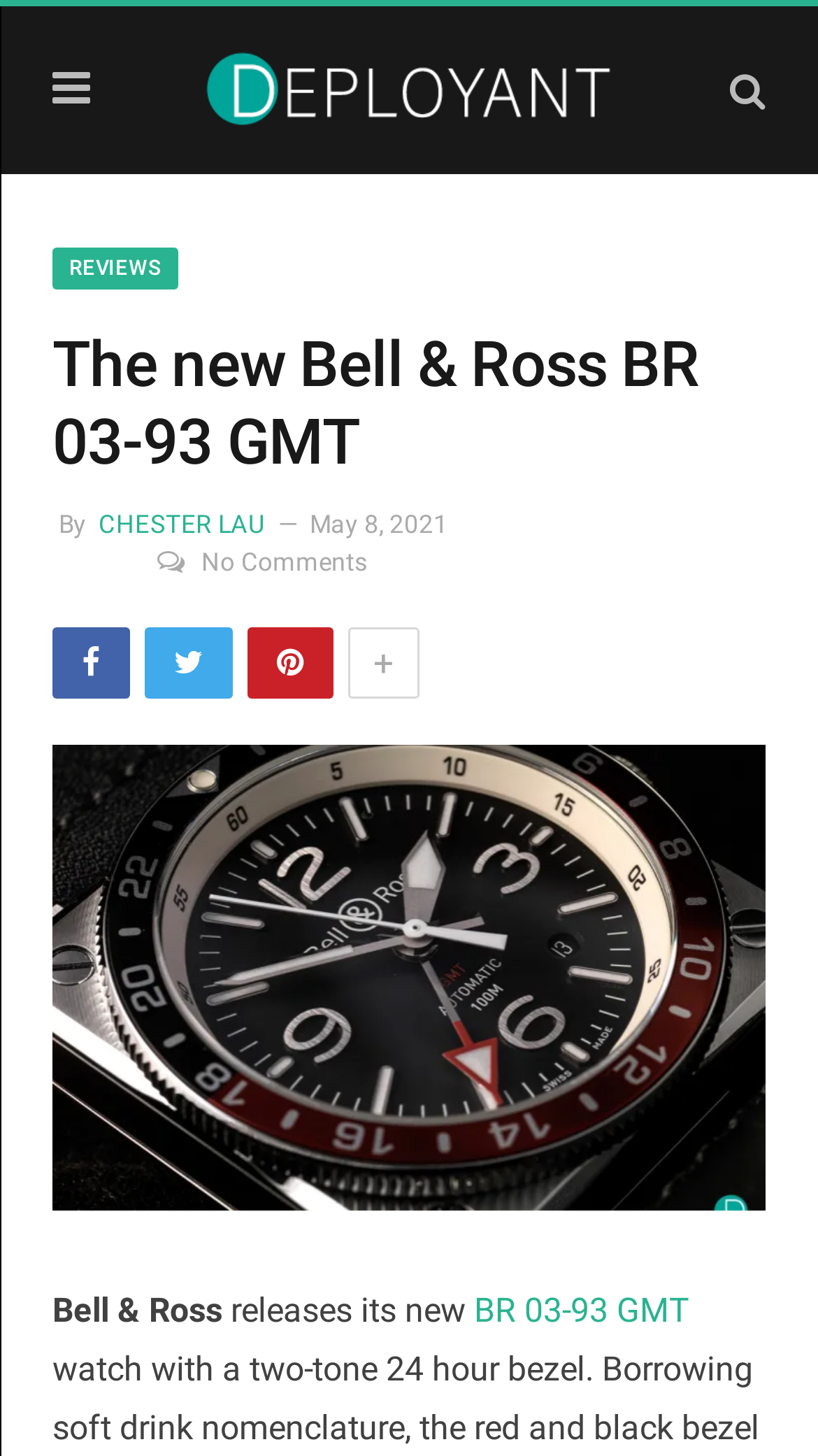How many images are on the webpage? Look at the image and give a one-word or short phrase answer.

2